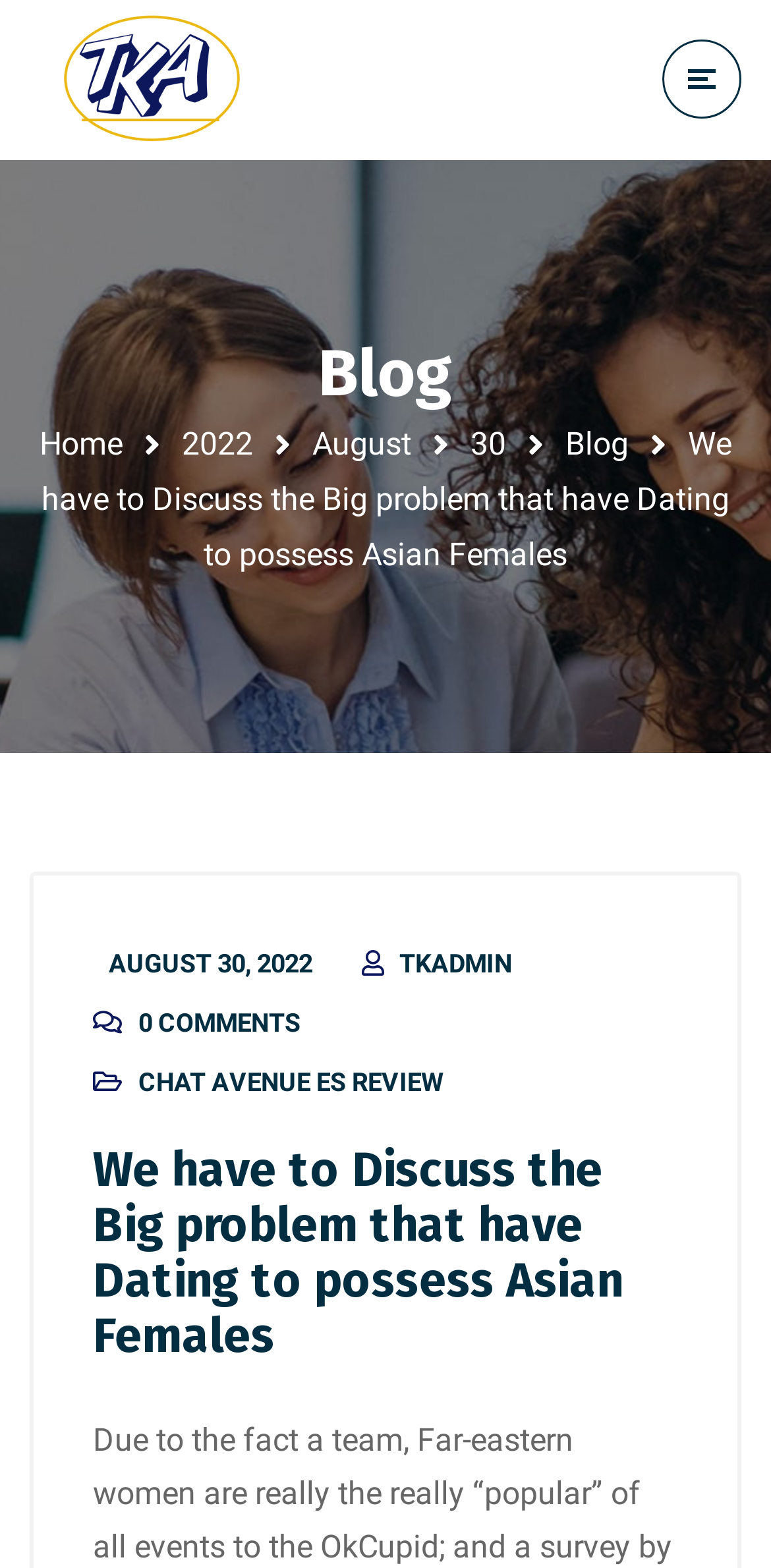Provide a one-word or short-phrase response to the question:
Who is the author of this blog post?

TKADMIN